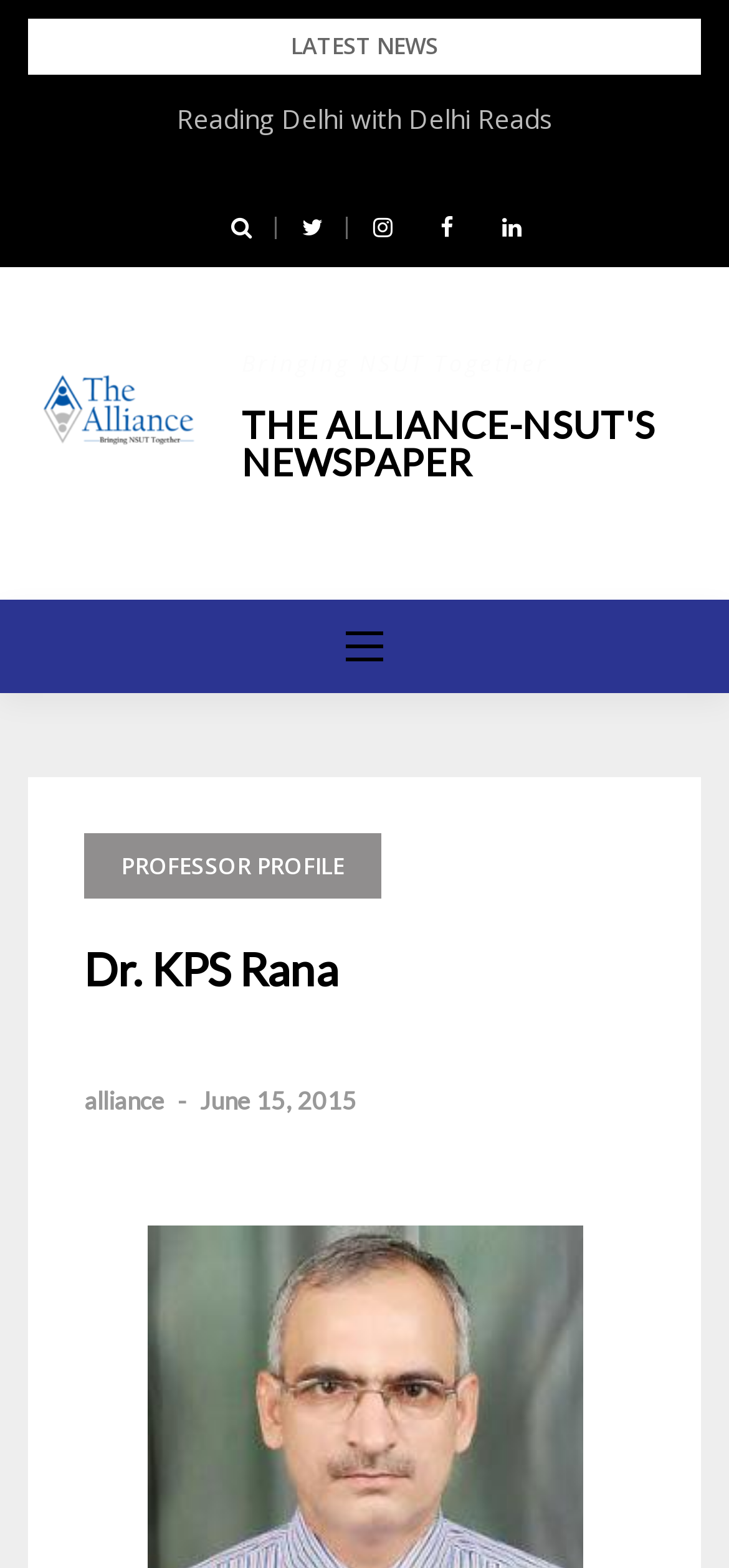What is the title of the latest news article?
Please answer the question as detailed as possible.

I looked for the latest news section on the webpage and found an article with the title 'Of stories and bygone eras', which suggests that it is the latest news article.